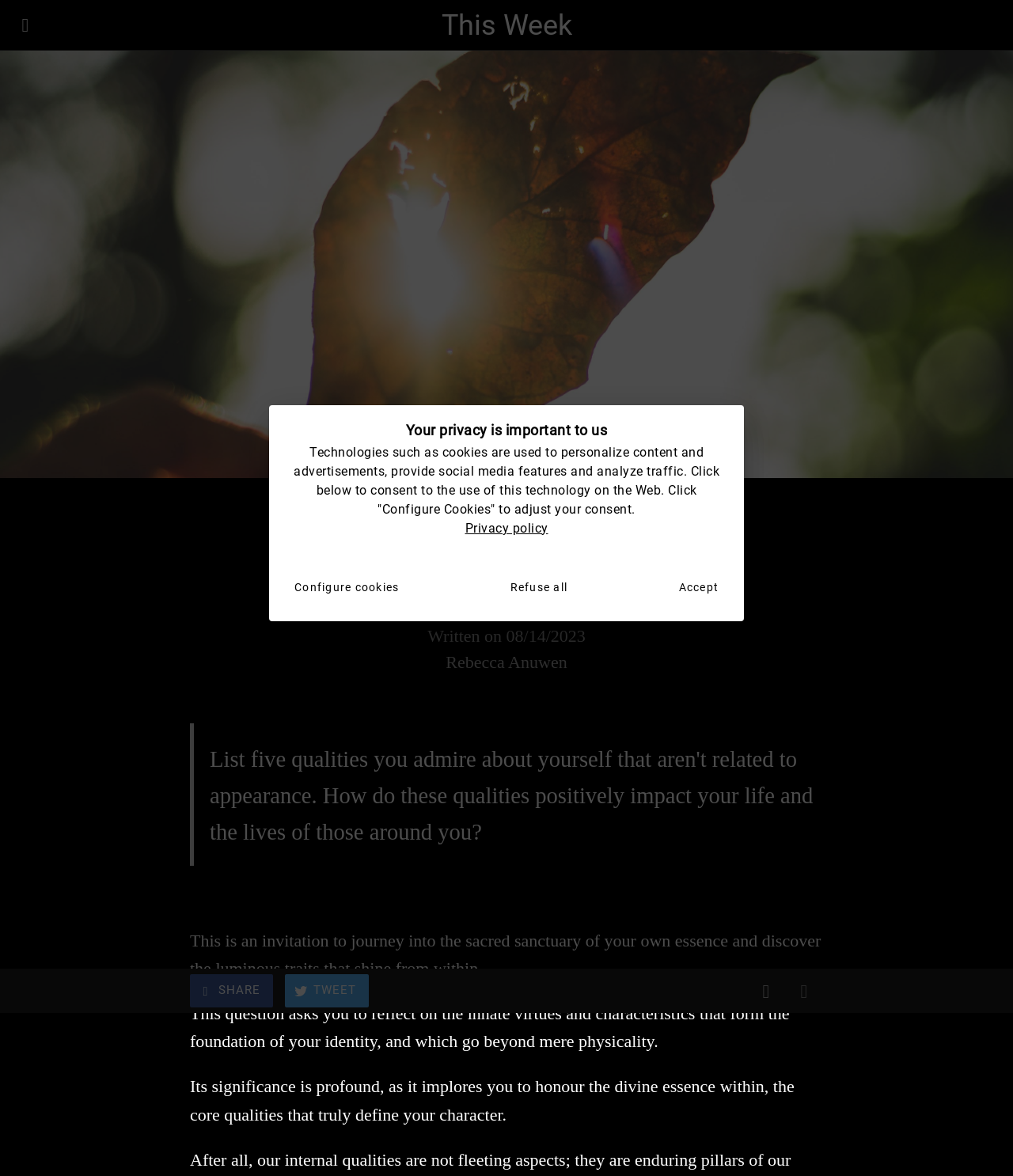How many social media sharing buttons are there?
Provide a one-word or short-phrase answer based on the image.

2